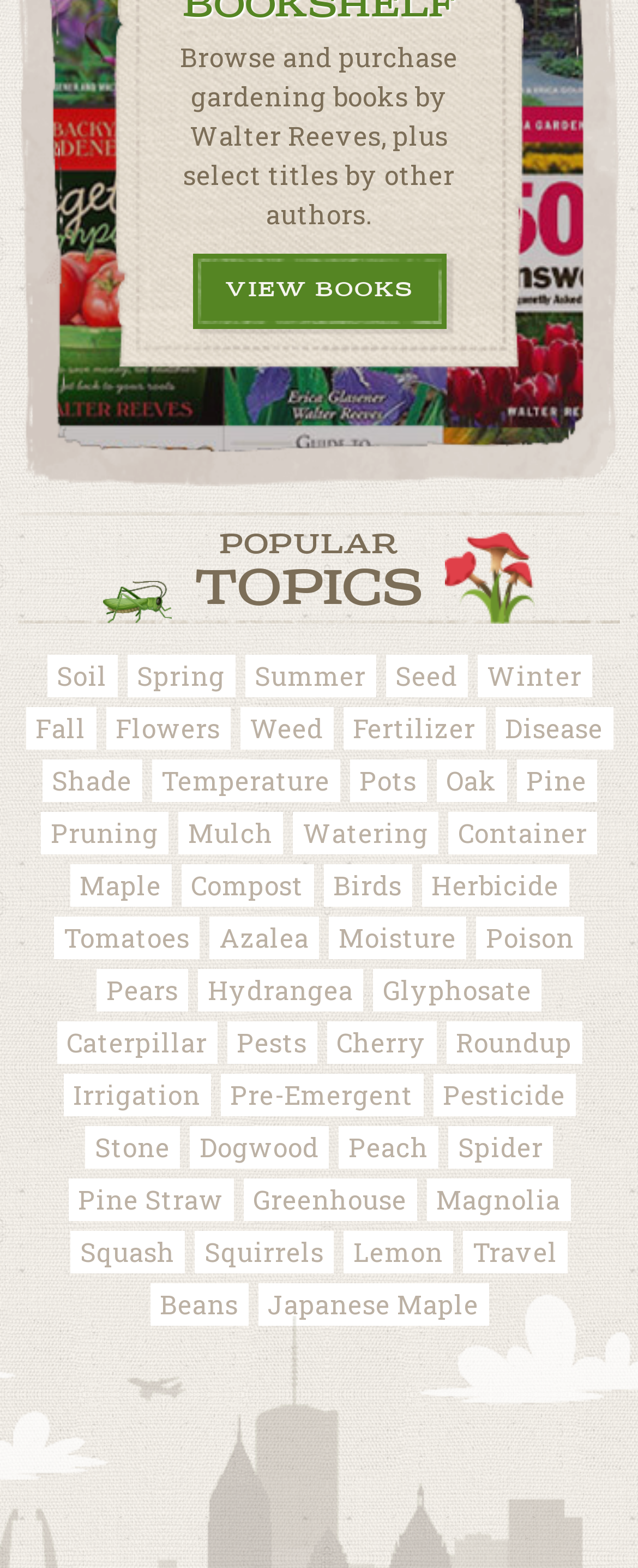Provide the bounding box for the UI element matching this description: "Temperature".

[0.237, 0.484, 0.532, 0.512]